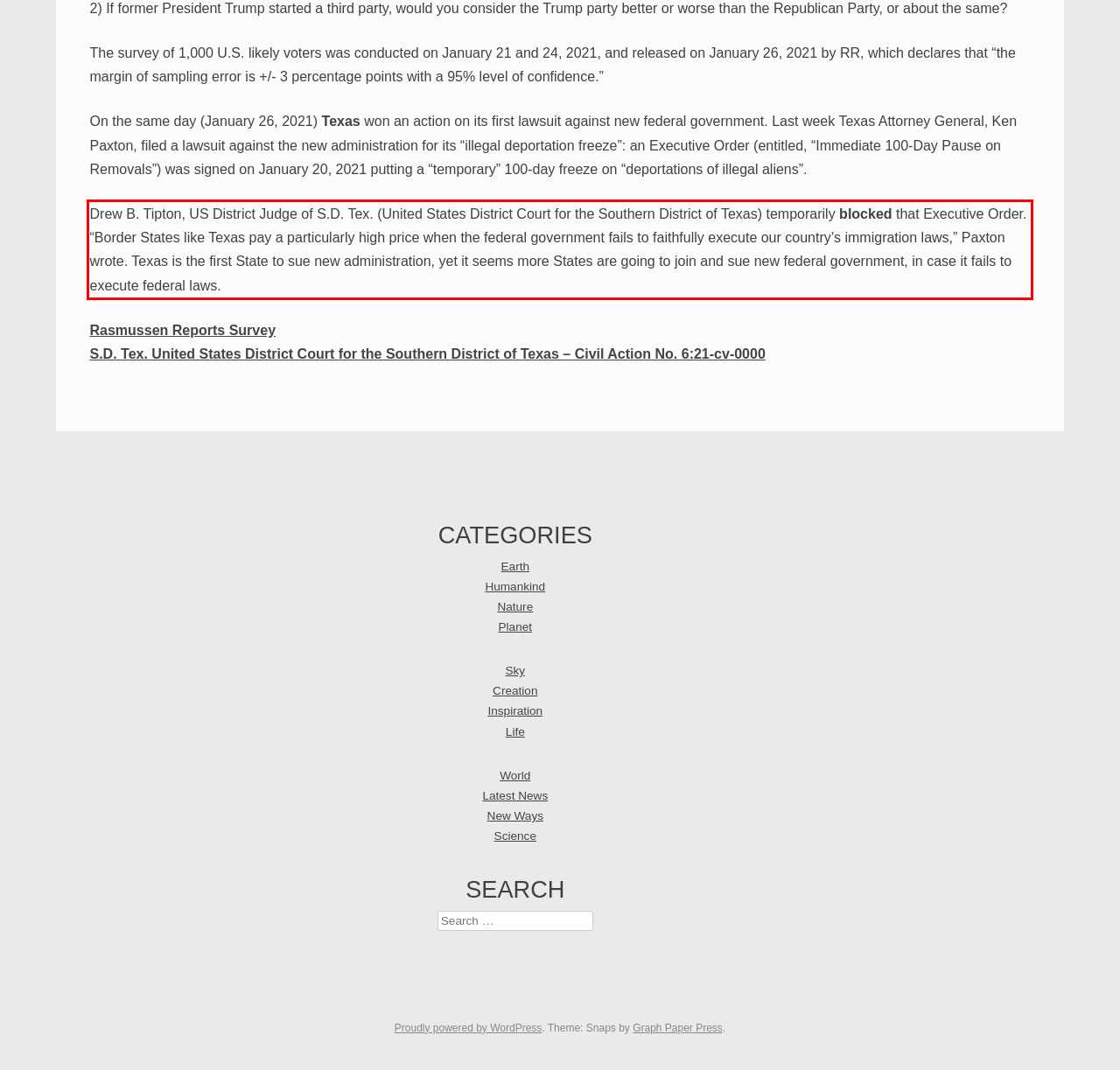Please examine the webpage screenshot and extract the text within the red bounding box using OCR.

Drew B. Tipton, US District Judge of S.D. Tex. (United States District Court for the Southern District of Texas) temporarily blocked that Executive Order. “Border States like Texas pay a particularly high price when the federal government fails to faithfully execute our country’s immigration laws,” Paxton wrote. Texas is the first State to sue new administration, yet it seems more States are going to join and sue new federal government, in case it fails to execute federal laws.